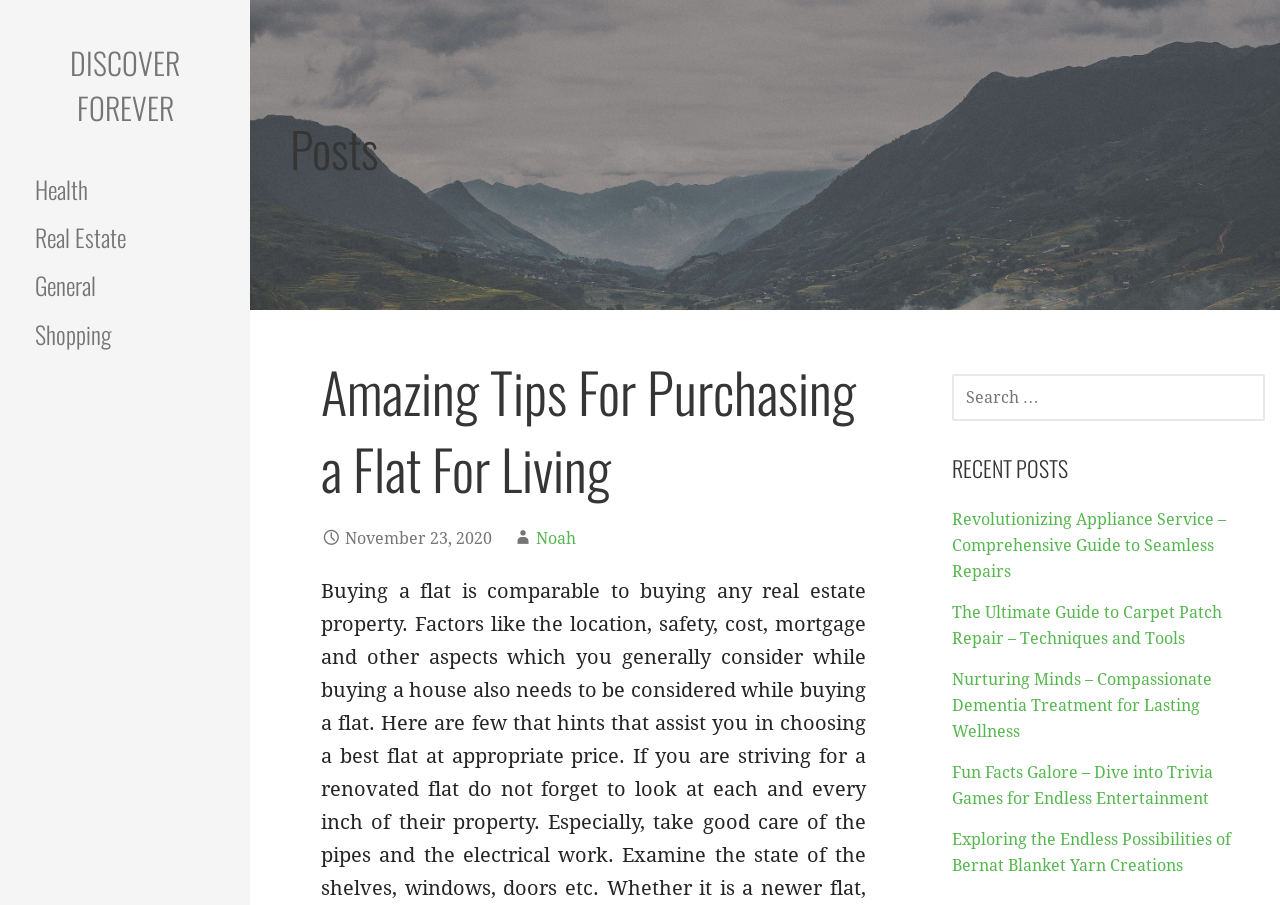Find the coordinates for the bounding box of the element with this description: "Discover forever".

[0.055, 0.044, 0.141, 0.144]